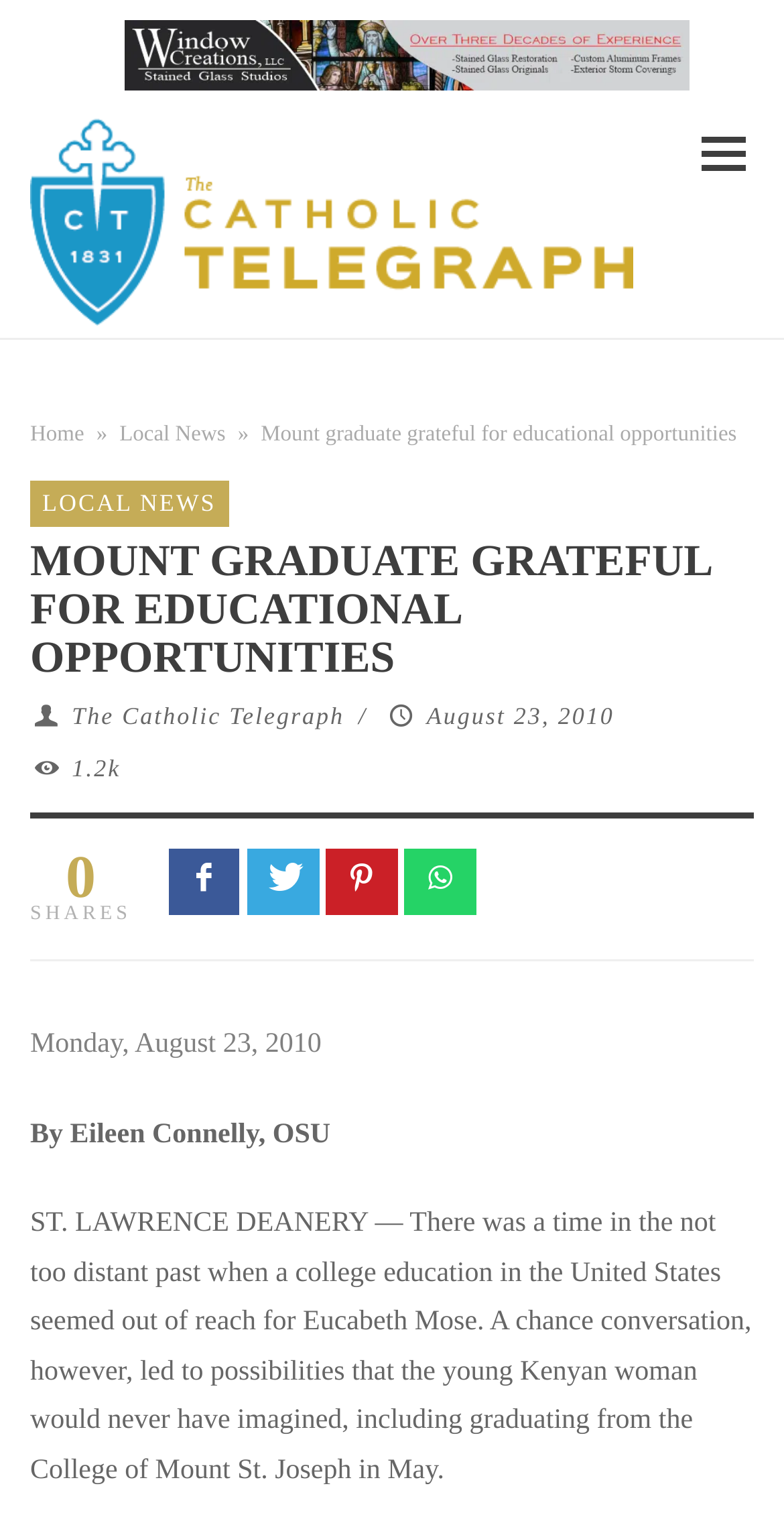From the screenshot, find the bounding box of the UI element matching this description: "Pinterest". Supply the bounding box coordinates in the form [left, top, right, bottom], each a float between 0 and 1.

[0.416, 0.56, 0.507, 0.604]